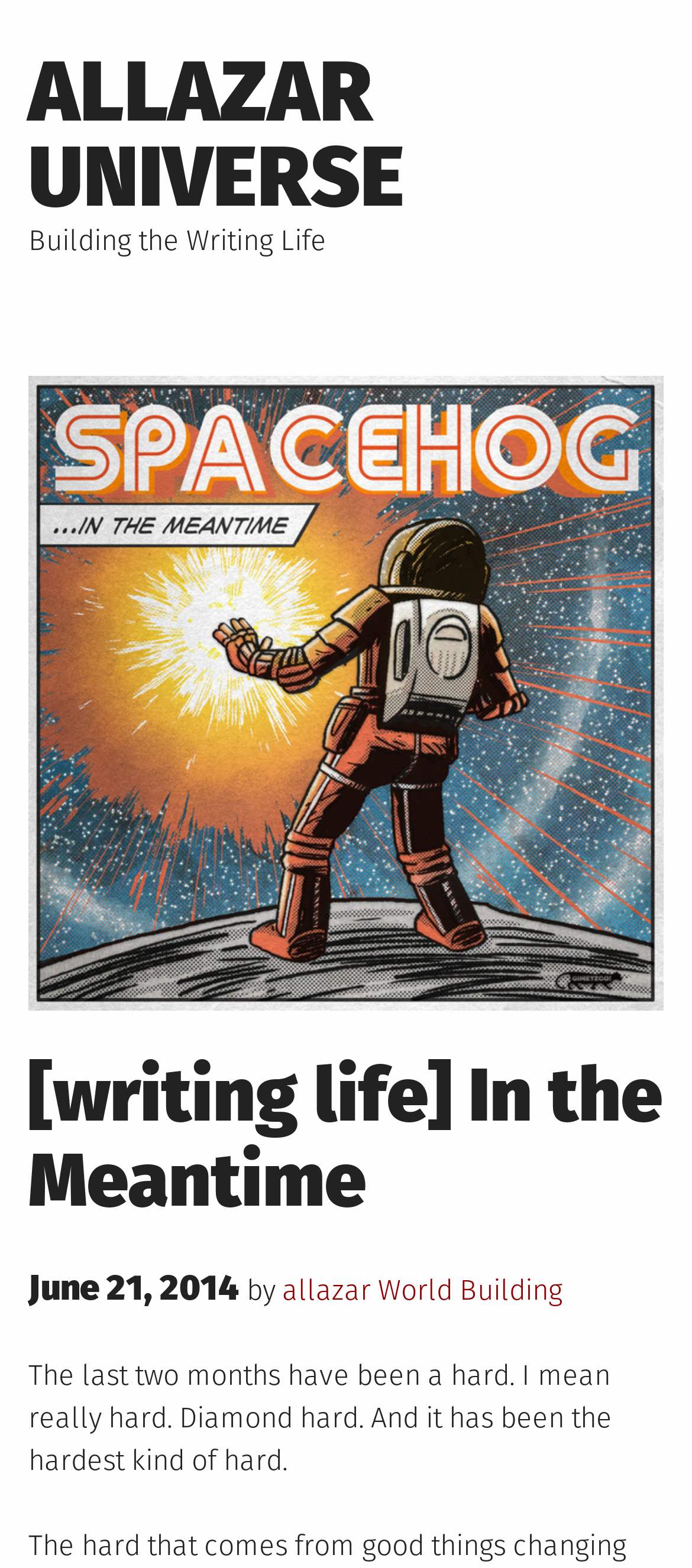What is the category of the post?
Use the information from the image to give a detailed answer to the question.

I found the answer by looking at the footer section of the webpage, where it says 'Posted in World Building', indicating that World Building is the category of the post.